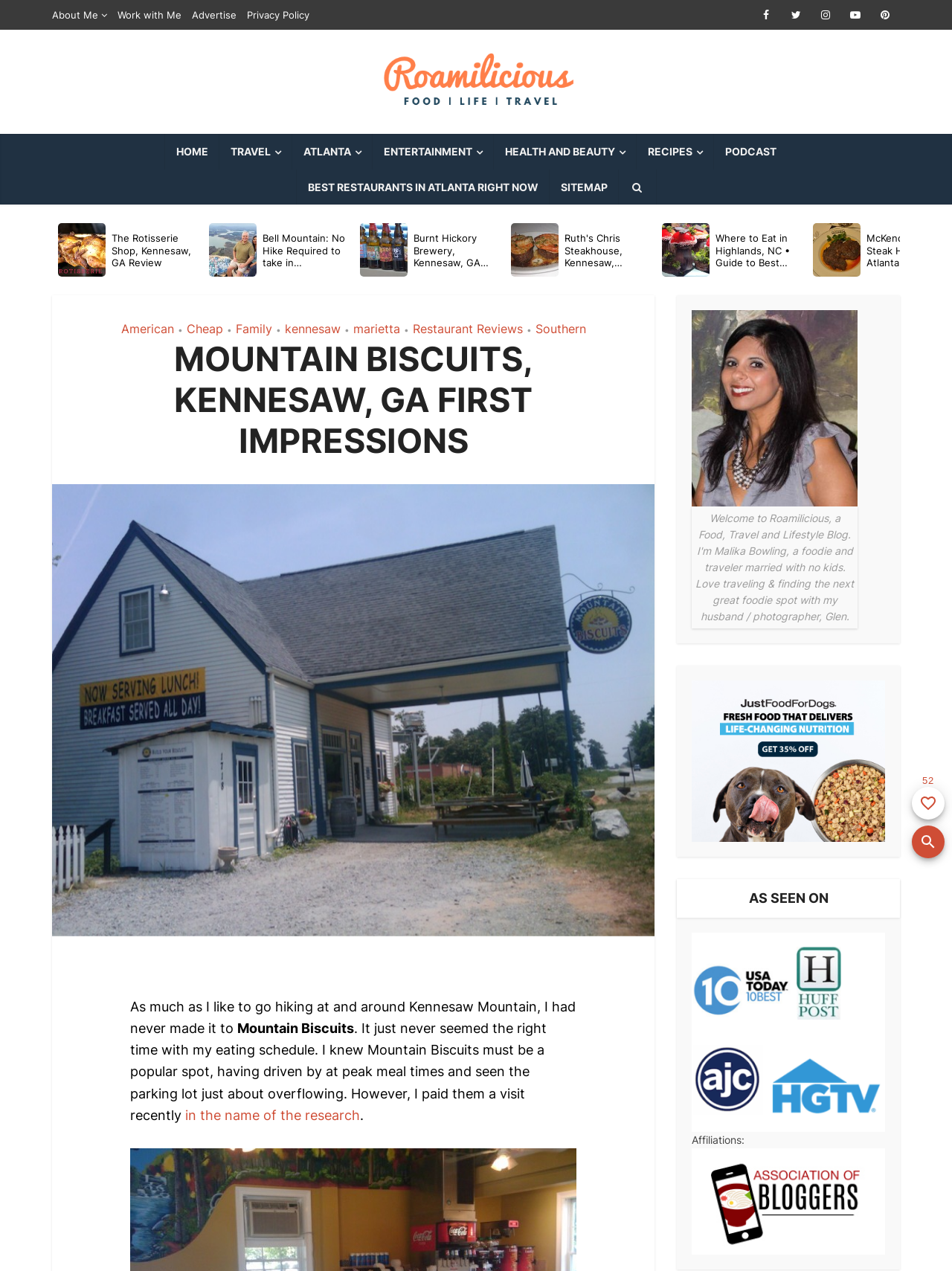Respond to the following query with just one word or a short phrase: 
How many times has this page been favorited?

52 times